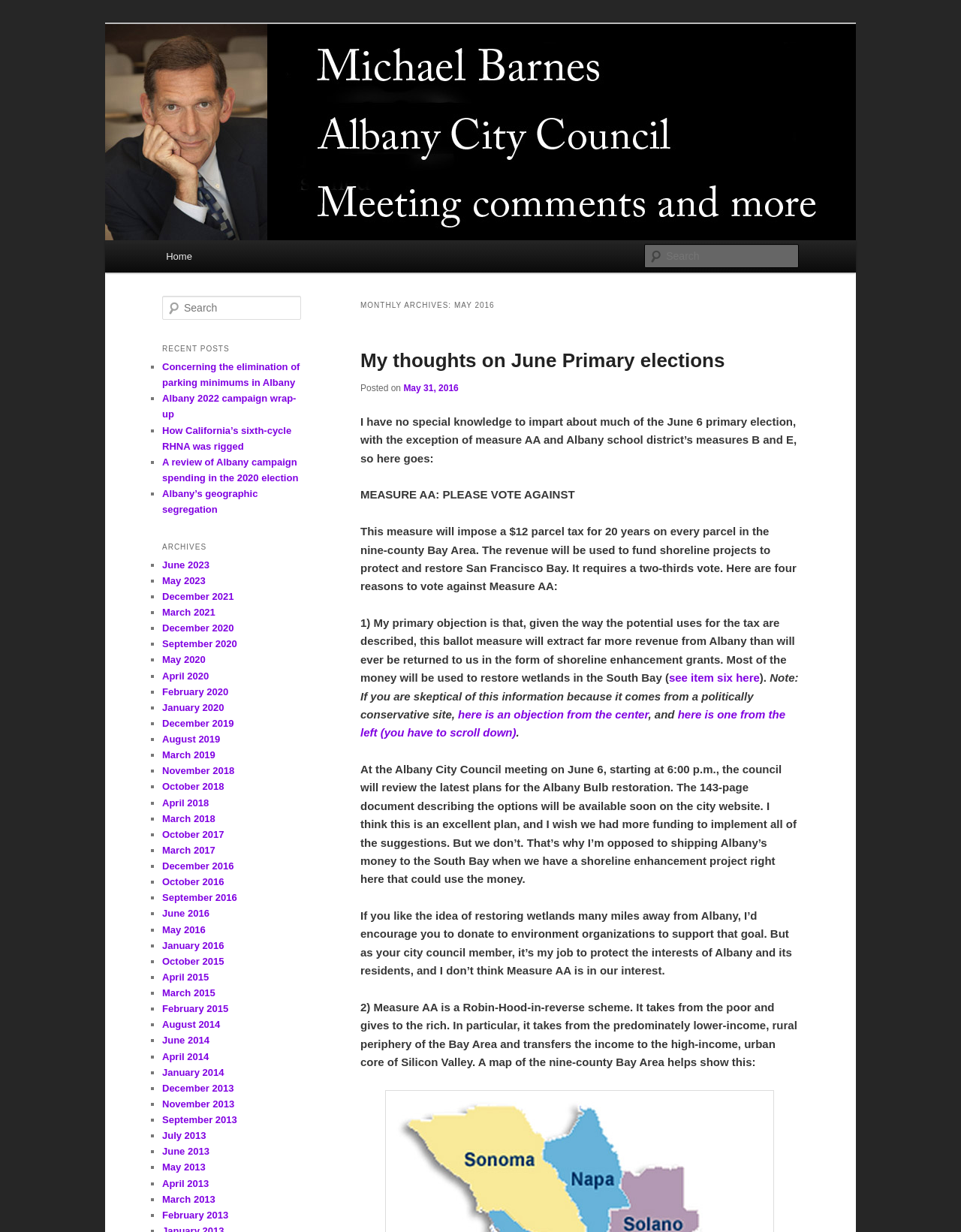What is the purpose of Measure AA?
Look at the webpage screenshot and answer the question with a detailed explanation.

I found the answer by reading the text 'This measure will impose a $12 parcel tax for 20 years on every parcel in the nine-county Bay Area. The revenue will be used to fund shoreline projects to protect and restore San Francisco Bay.' which explains the purpose of Measure AA.